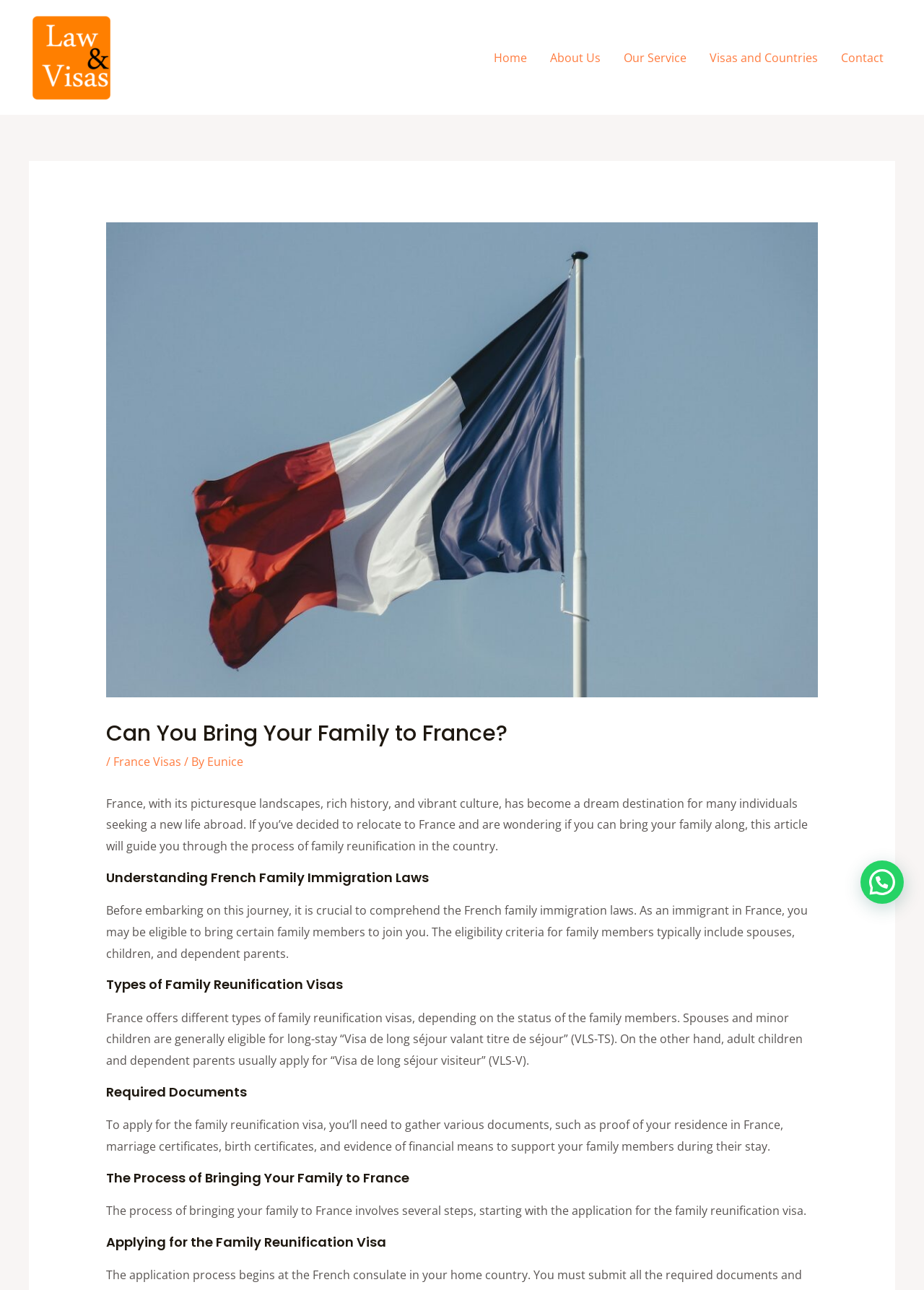Articulate a detailed summary of the webpage's content and design.

The webpage is about the process of family reunification in France, providing information on eligibility criteria, required documents, and settling tips. At the top left corner, there is a logo of "law and visas" with a link to the website. 

Below the logo, there is a navigation bar with links to "Home", "About Us", "Our Service", "Visas and Countries", and "Contact". 

The main content of the webpage is divided into sections, each with a heading. The first section is an introduction to France as a dream destination for individuals seeking a new life abroad, and it guides the reader through the process of family reunification in the country. 

The second section is about understanding French family immigration laws, explaining the eligibility criteria for family members, including spouses, children, and dependent parents. 

The third section discusses the types of family reunification visas offered by France, depending on the status of the family members. 

The fourth section lists the required documents for applying for the family reunification visa, including proof of residence, marriage certificates, birth certificates, and evidence of financial means. 

The fifth section outlines the process of bringing your family to France, involving several steps starting with the application for the family reunification visa. 

Finally, the last section provides more information on applying for the family reunification visa.